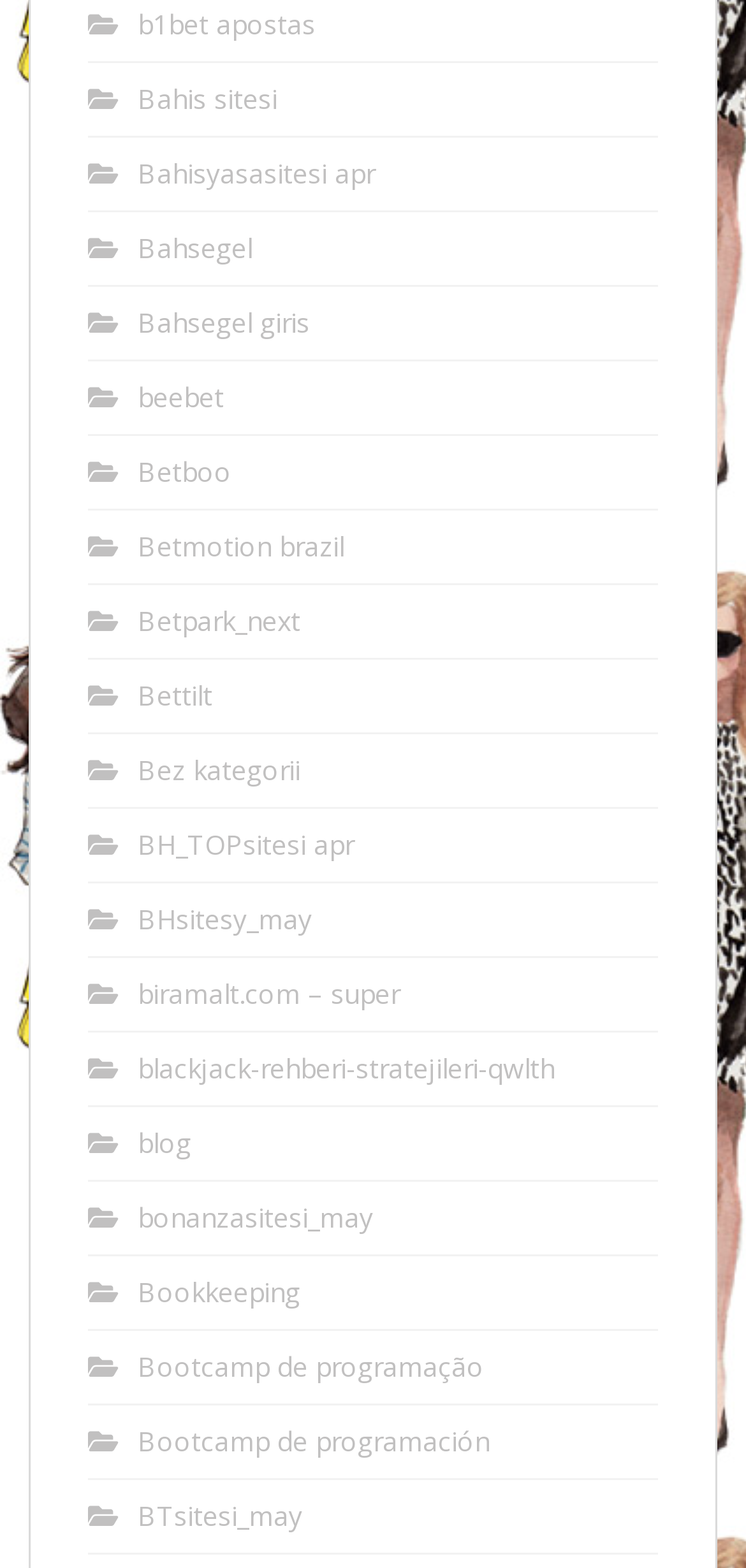Identify the bounding box for the described UI element: "Bahsegel".

[0.185, 0.147, 0.338, 0.17]